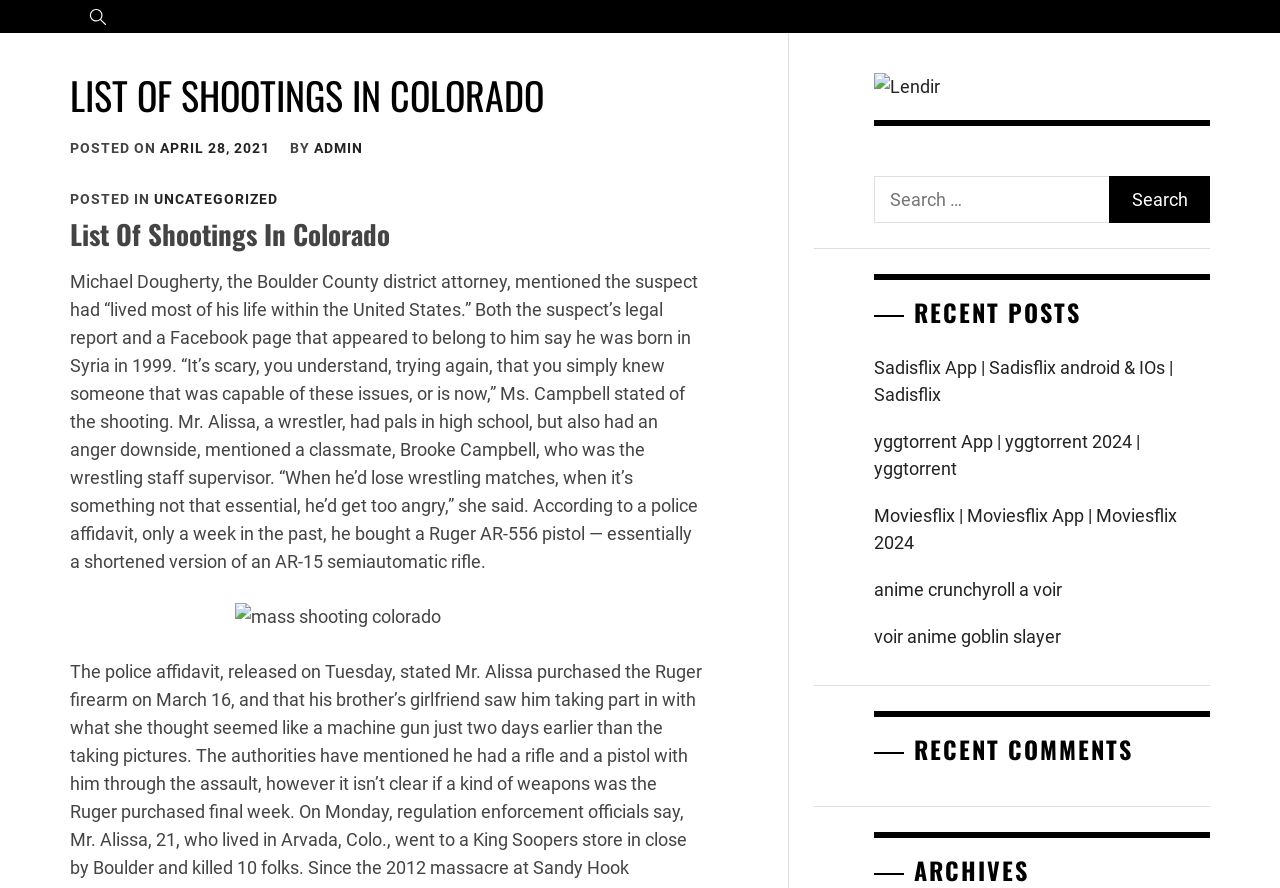Identify the bounding box coordinates of the section to be clicked to complete the task described by the following instruction: "View the archives". The coordinates should be four float numbers between 0 and 1, formatted as [left, top, right, bottom].

[0.683, 0.937, 0.945, 0.993]